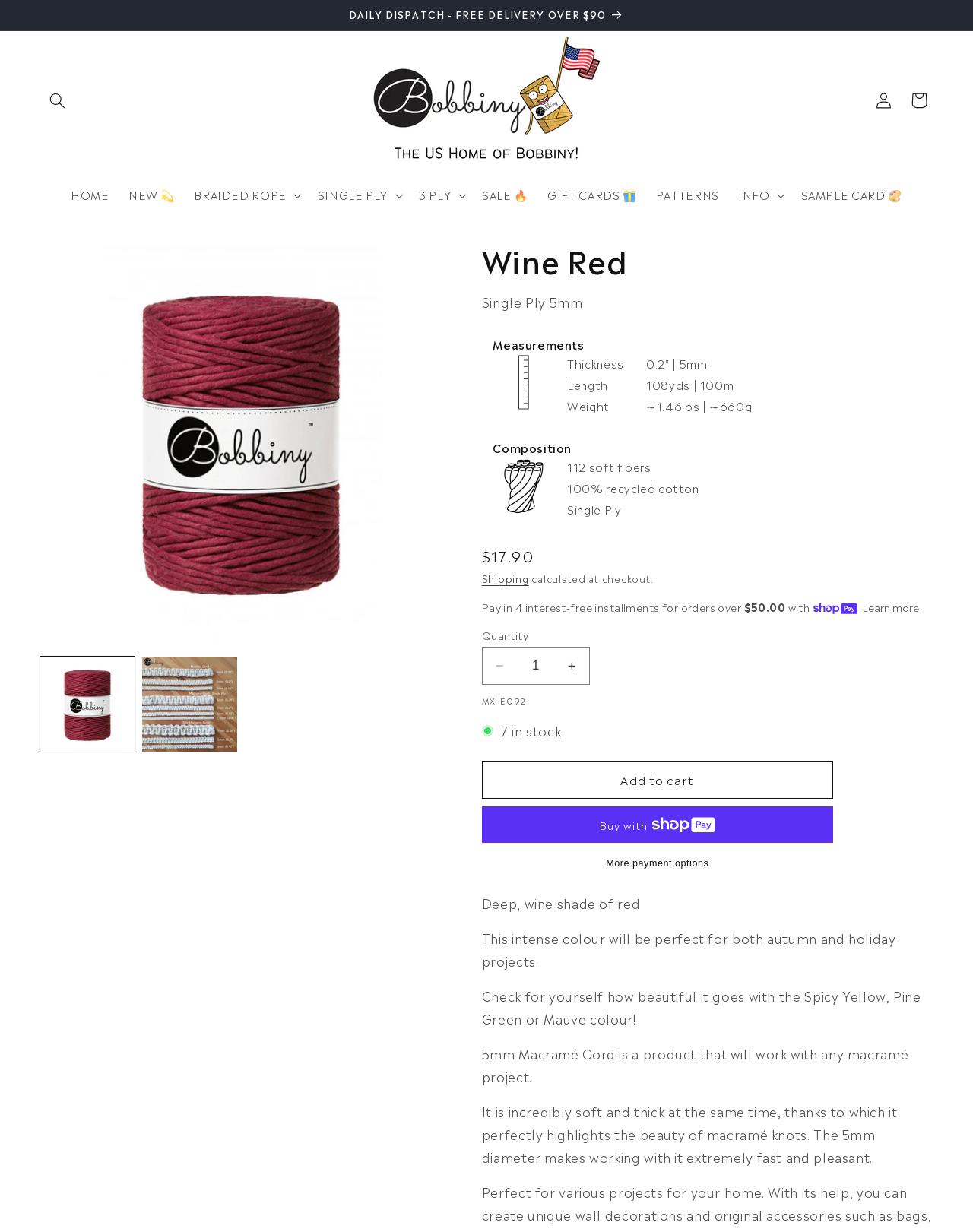Using the information in the image, give a detailed answer to the following question: What is the material of the product?

The material of the product can be found in the composition section, which is located in the table below the product description. The table has a row with the label 'Composition' and the value '112 soft fibers 100% recycled cotton Single Ply'.